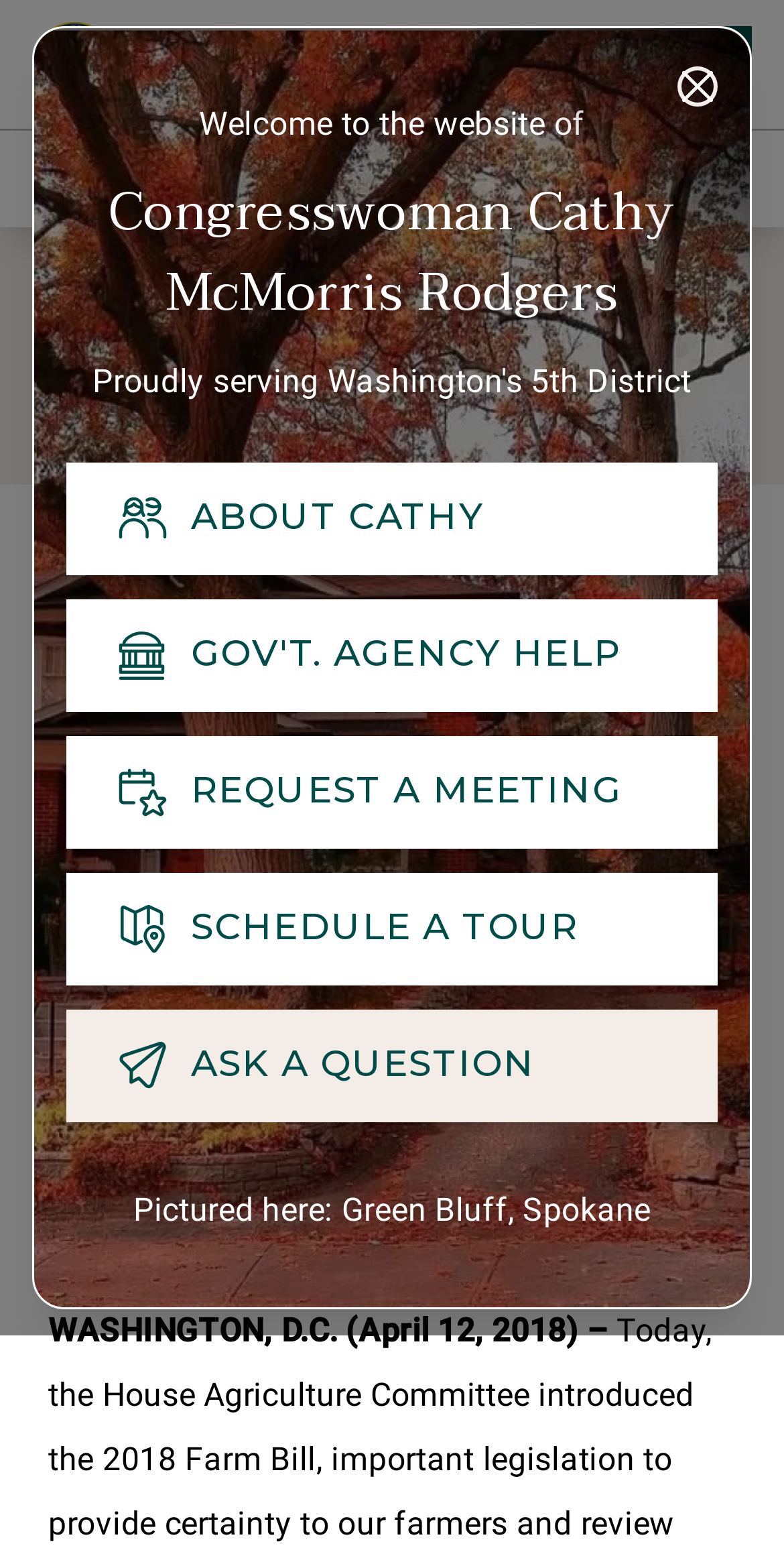What is the topic of the statement introduced by the congresswoman?
Using the visual information, answer the question in a single word or phrase.

2018 Farm Bill